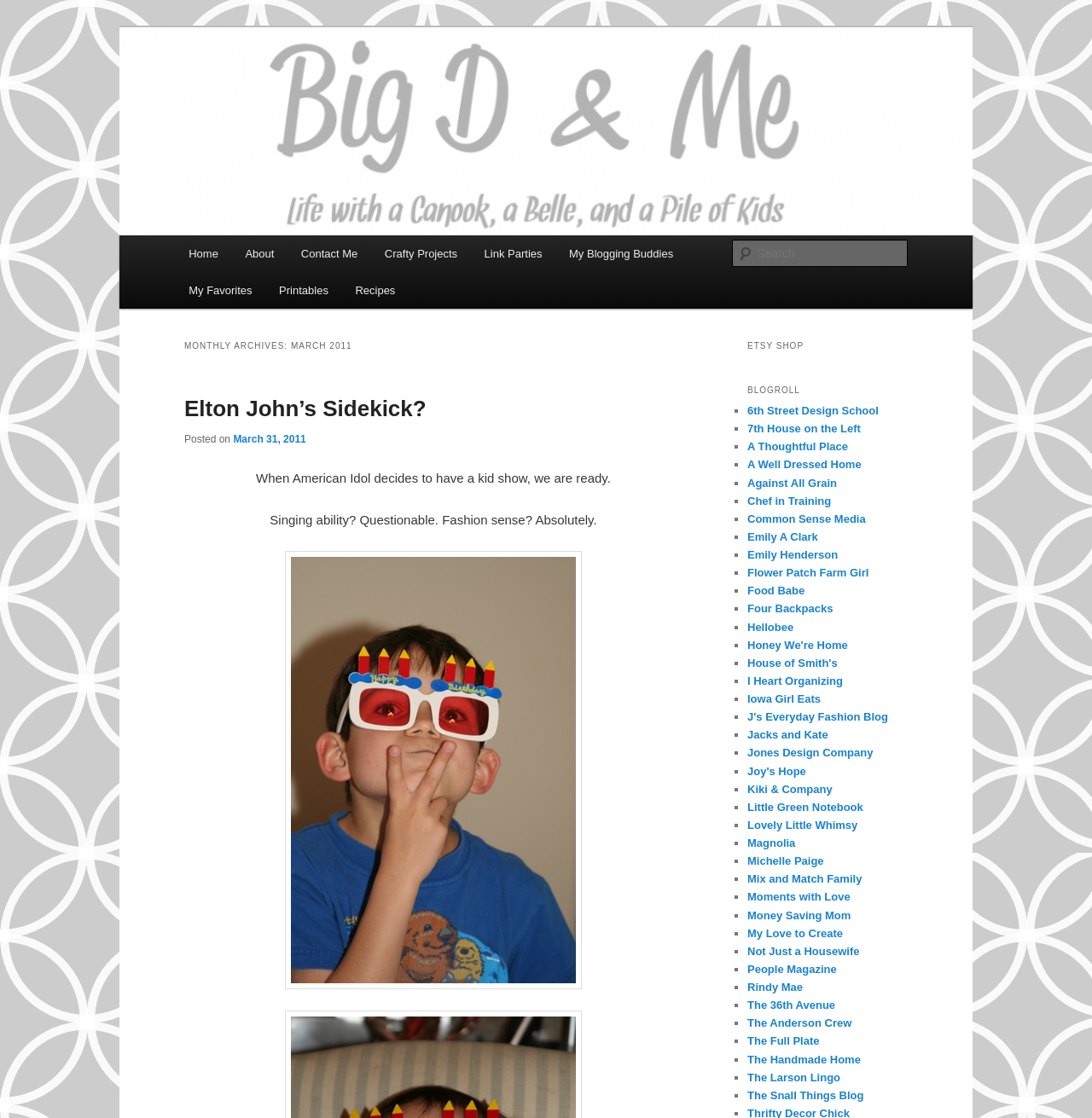Could you locate the bounding box coordinates for the section that should be clicked to accomplish this task: "Search for something".

[0.671, 0.214, 0.831, 0.238]